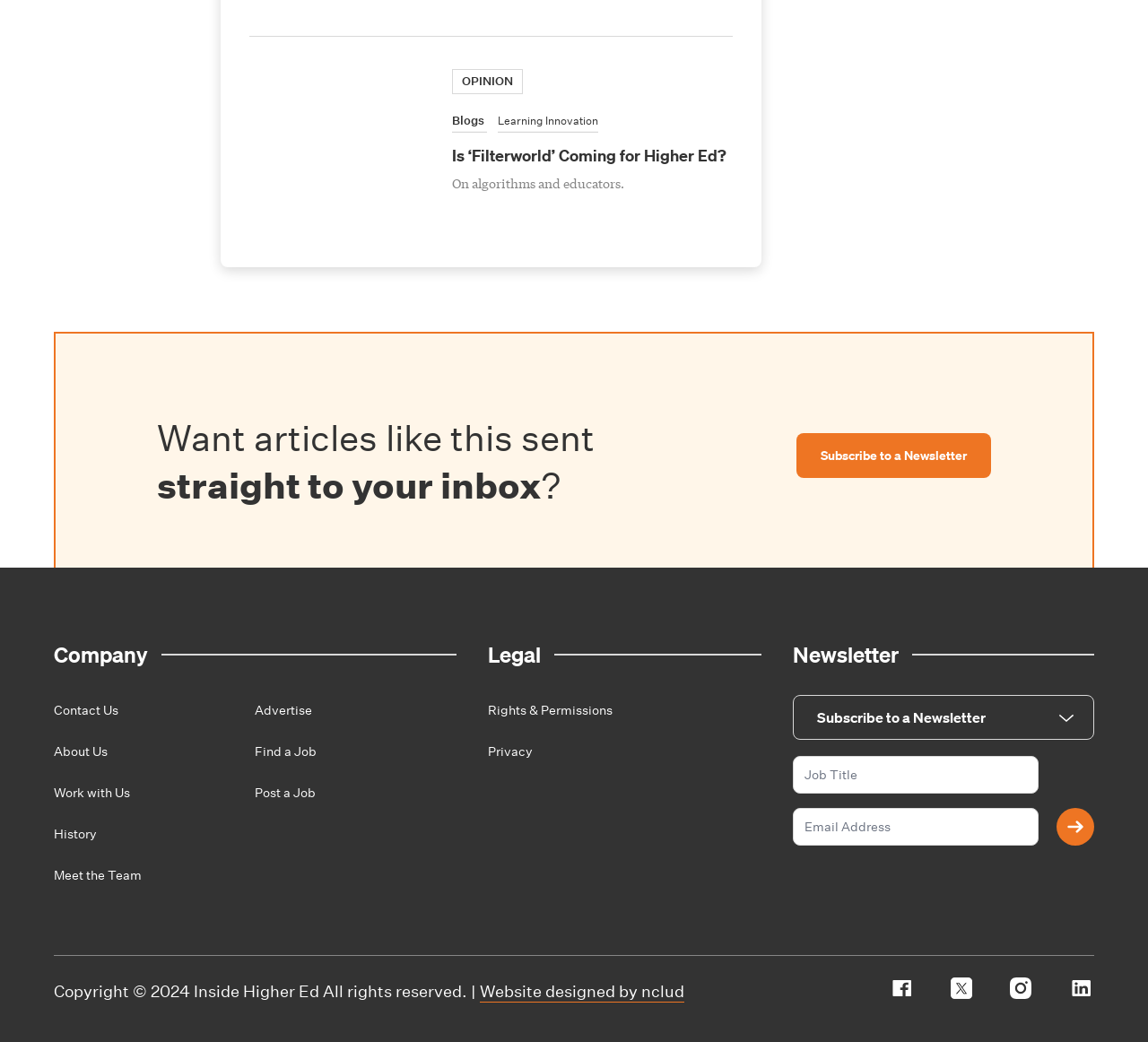Please locate the bounding box coordinates of the element that should be clicked to complete the given instruction: "Learn about the company's history".

[0.047, 0.793, 0.084, 0.808]